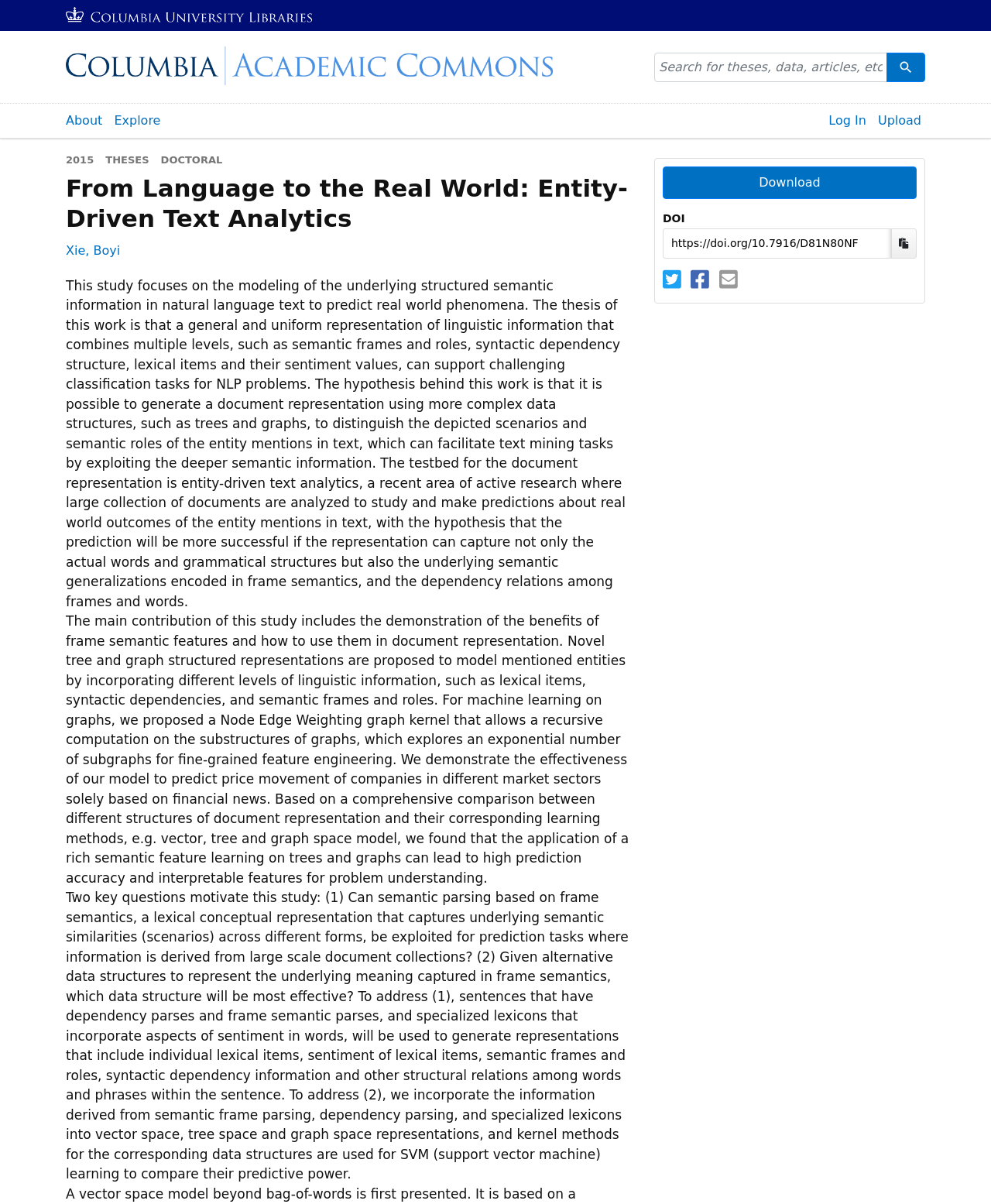Locate and provide the bounding box coordinates for the HTML element that matches this description: "Share to Twitter".

[0.669, 0.222, 0.687, 0.242]